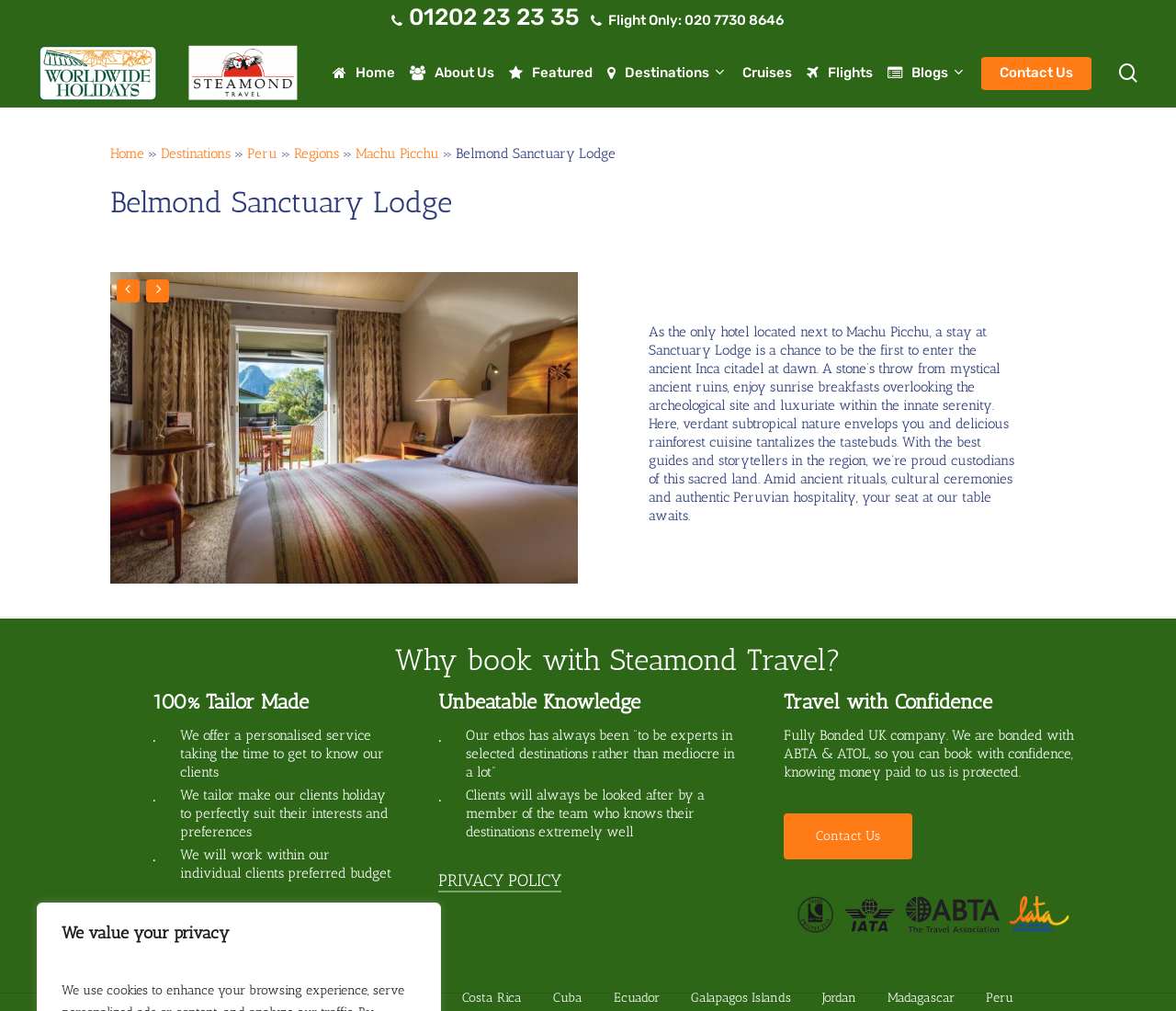Identify the bounding box coordinates for the element that needs to be clicked to fulfill this instruction: "Click the 'New Problem' button". Provide the coordinates in the format of four float numbers between 0 and 1: [left, top, right, bottom].

None